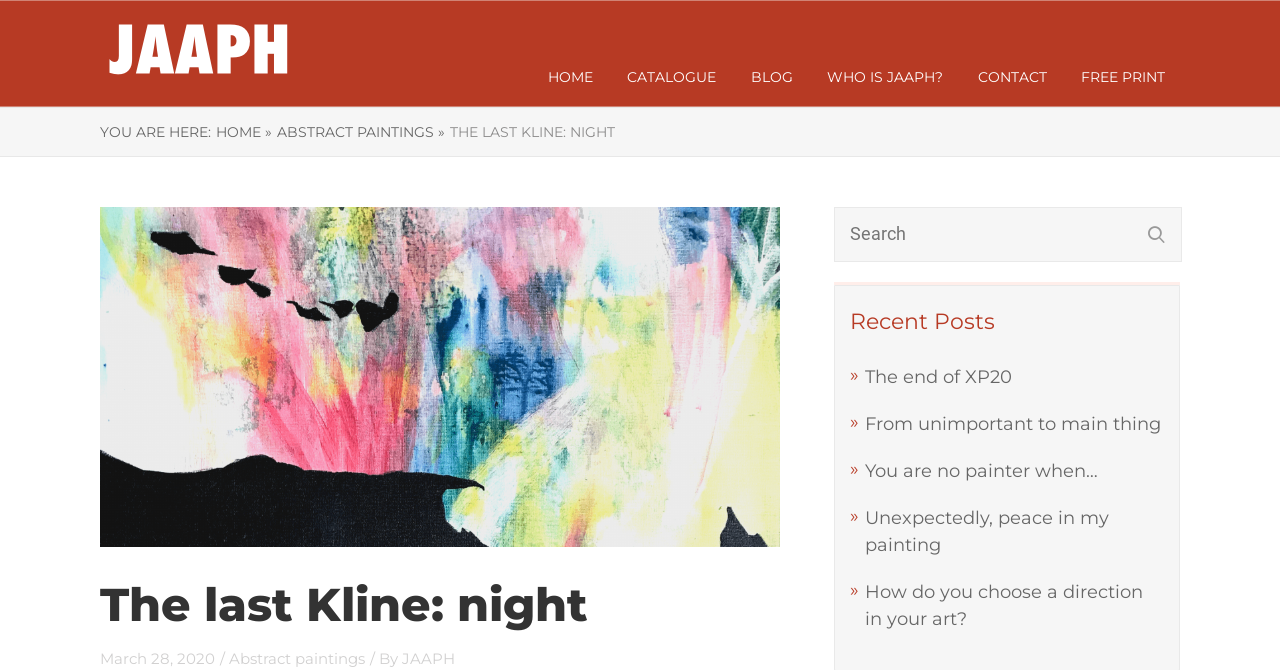Find the bounding box coordinates for the element that must be clicked to complete the instruction: "read the blog". The coordinates should be four float numbers between 0 and 1, indicated as [left, top, right, bottom].

[0.586, 0.101, 0.619, 0.128]